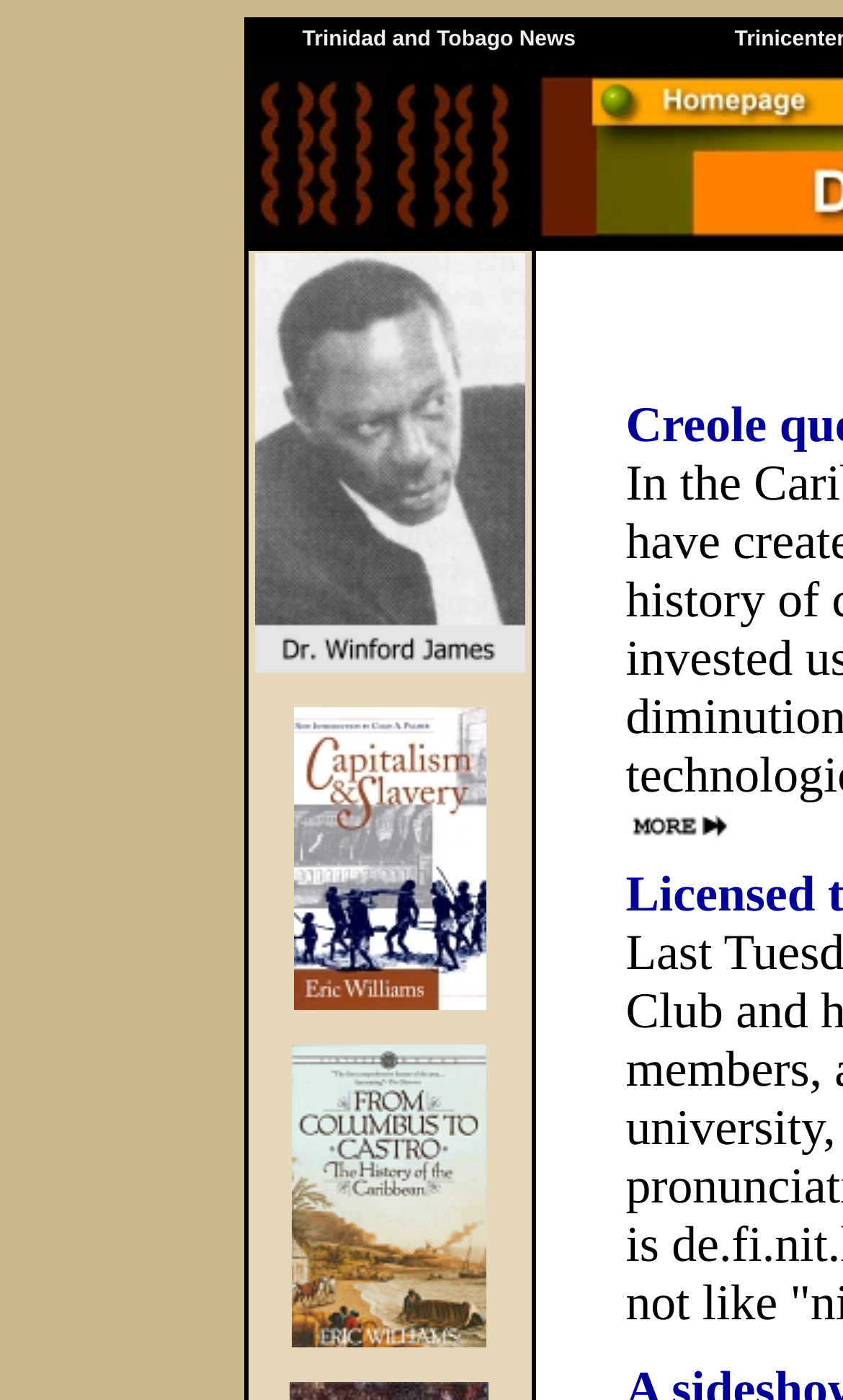How many book titles are listed on the webpage?
Based on the image, answer the question with as much detail as possible.

By examining the link elements with descriptions 'Capitalism and Slavery', 'From Columbus to Castro', and the 'More' link that likely leads to more book titles, it can be concluded that there are at least 3 book titles listed on the webpage.